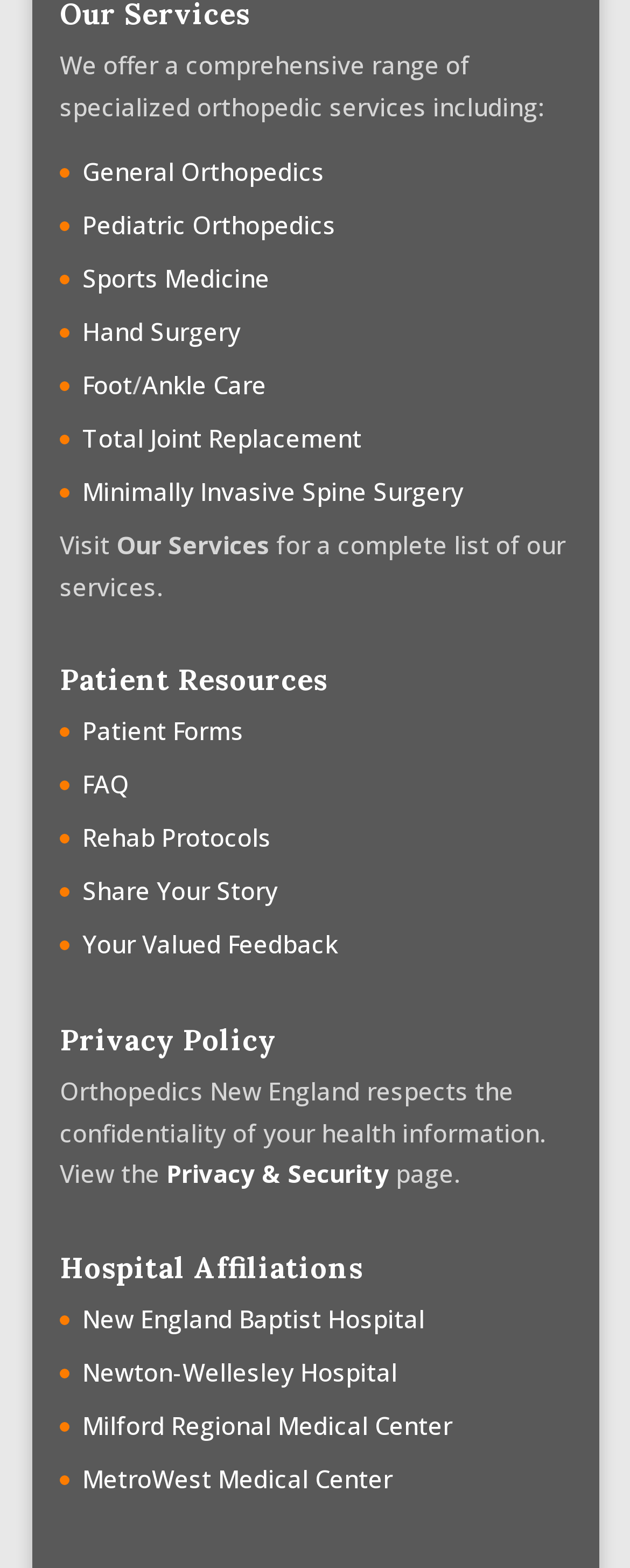What resources are available for patients?
Based on the screenshot, respond with a single word or phrase.

Patient Forms, FAQ, etc.